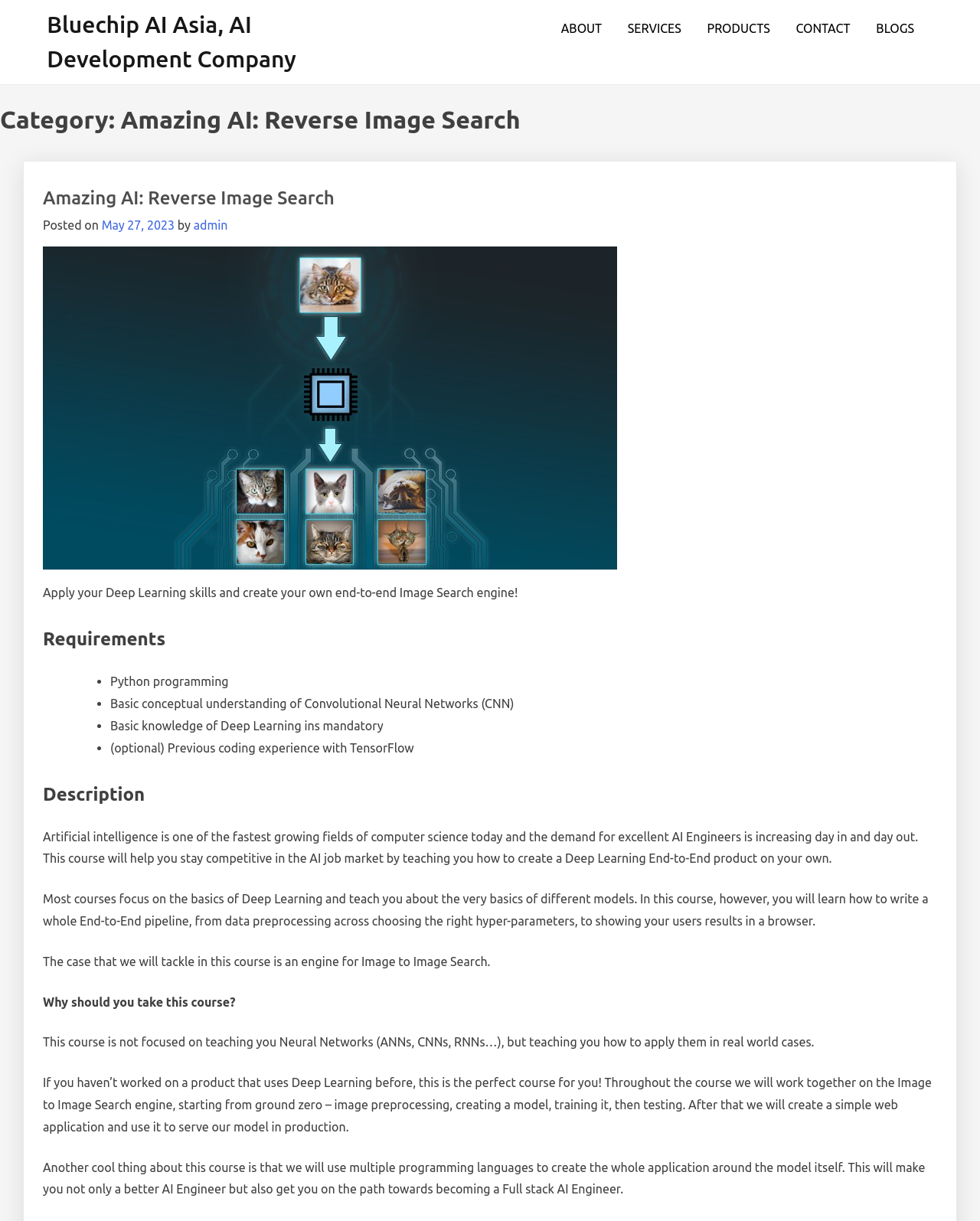What is the main topic of the course?
Please use the image to deliver a detailed and complete answer.

I determined the main topic of the course by reading the static text 'The case that we will tackle in this course is an engine for Image to Image Search.' which is located in the description section of the webpage.